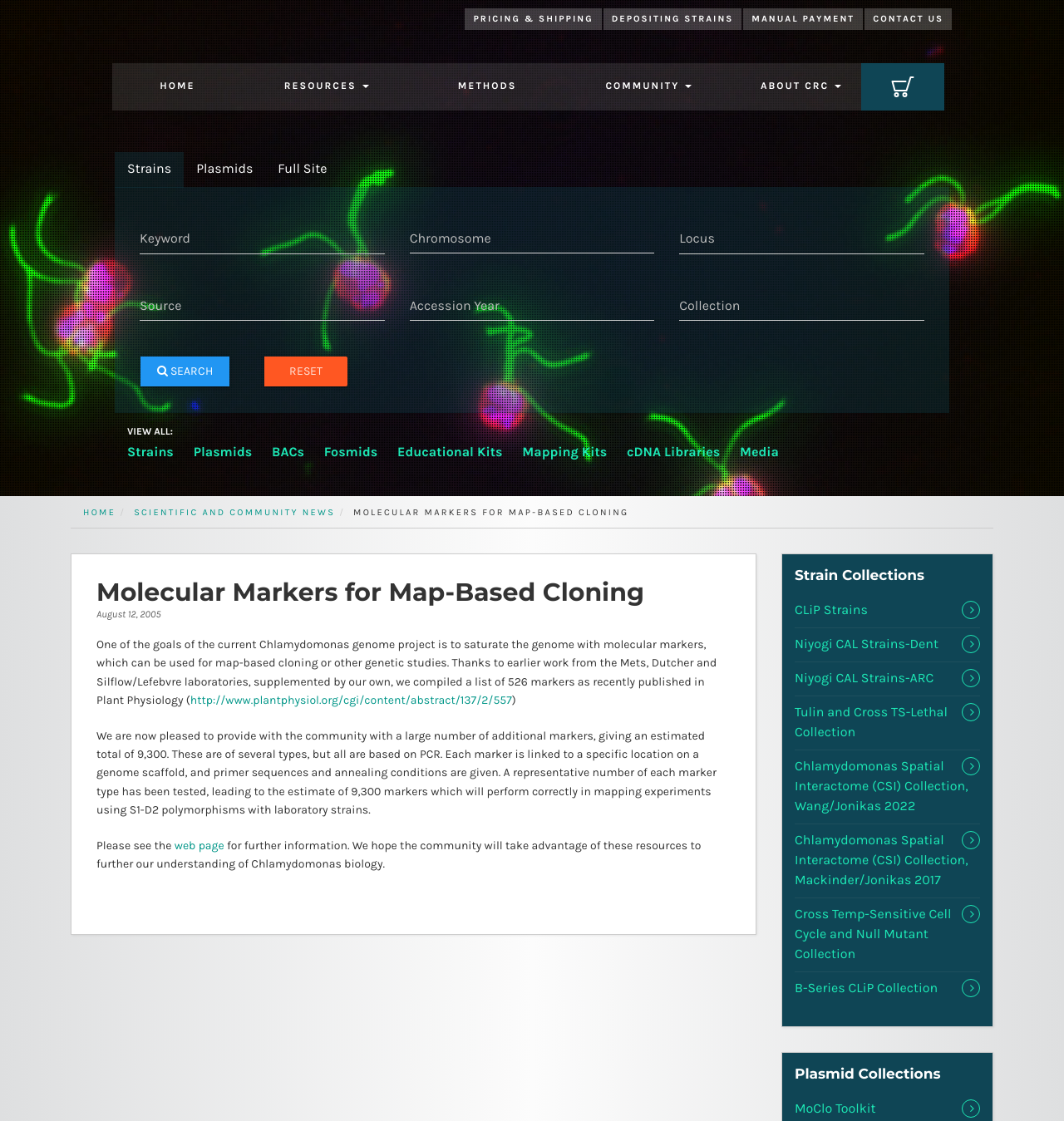Determine the main headline from the webpage and extract its text.

Molecular Markers for Map-Based Cloning